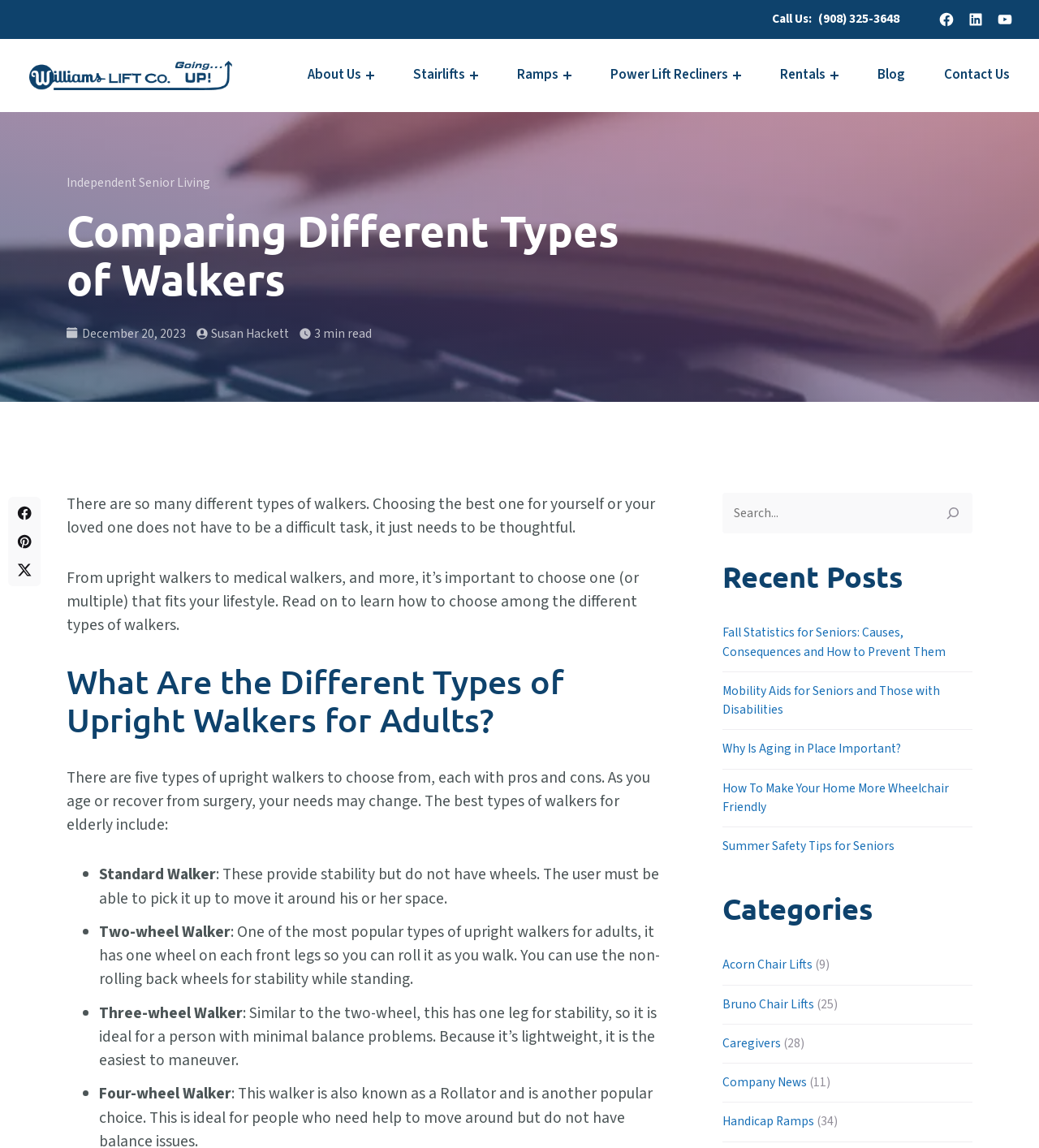Can you find and provide the main heading text of this webpage?

Comparing Different Types of Walkers